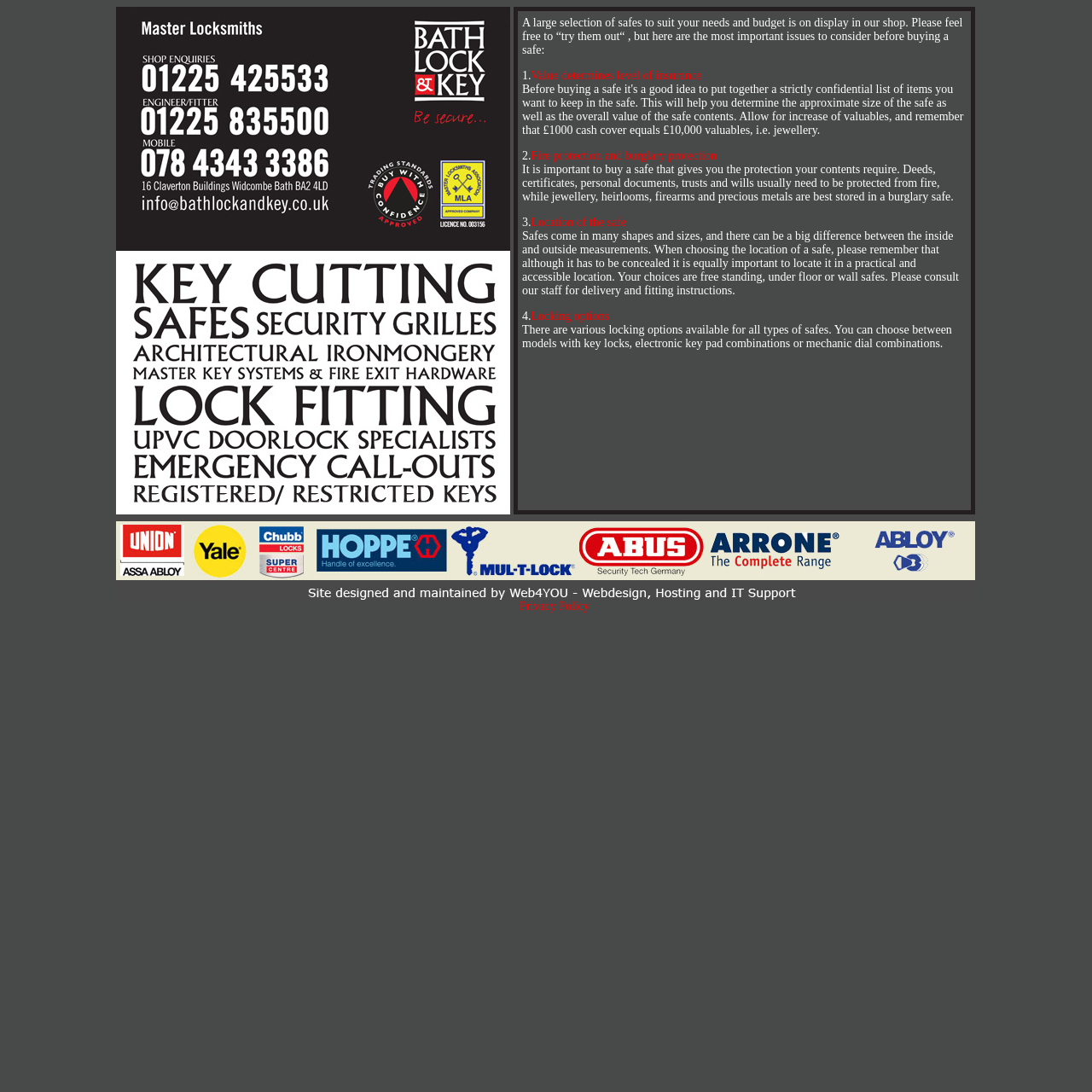Identify the bounding box coordinates for the UI element described as: "alt="Bath Lock and Key"".

[0.375, 0.088, 0.467, 0.099]